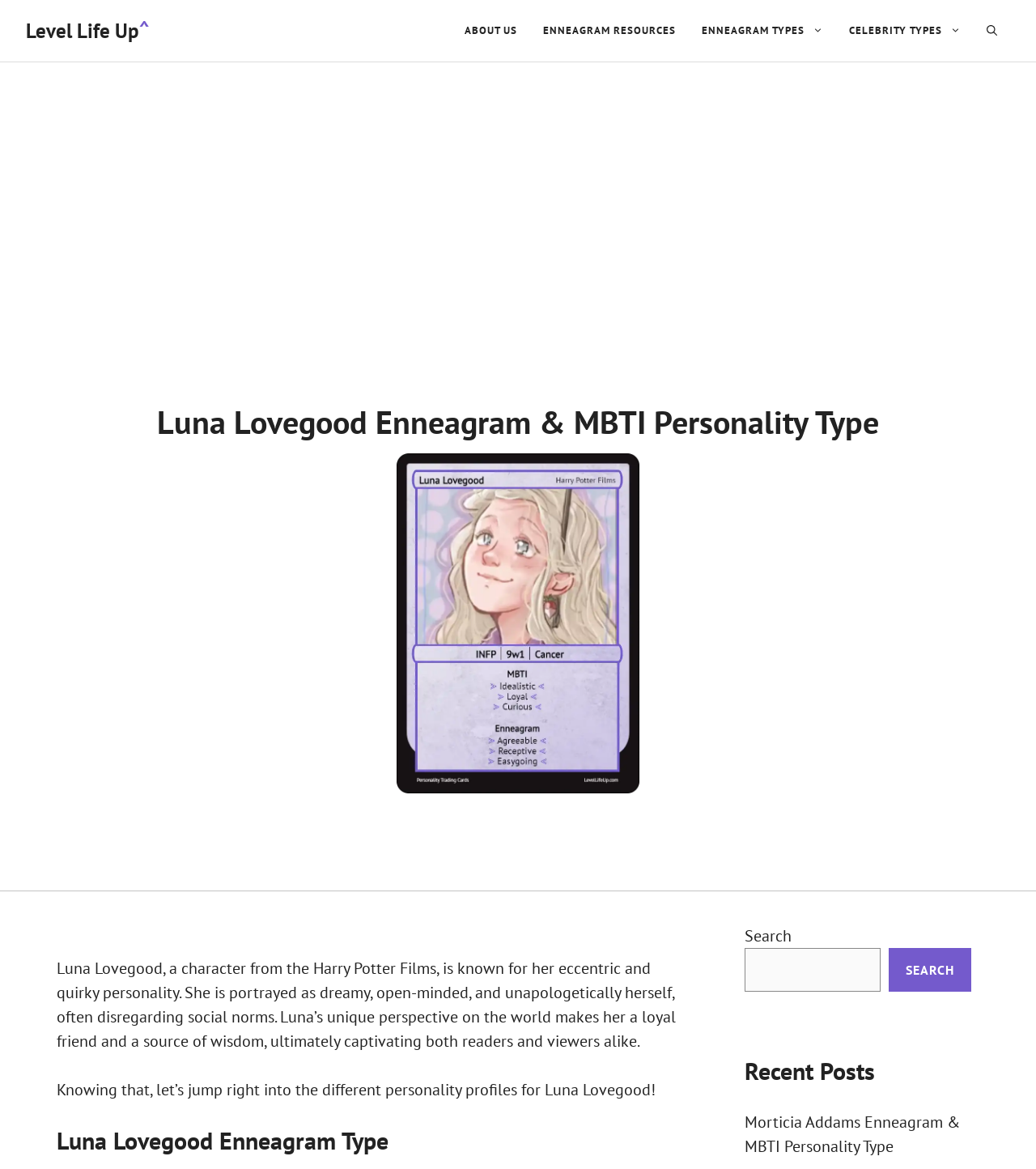Determine the bounding box coordinates for the region that must be clicked to execute the following instruction: "Read about Morticia Addams Enneagram & MBTI Personality Type".

[0.719, 0.951, 0.927, 0.99]